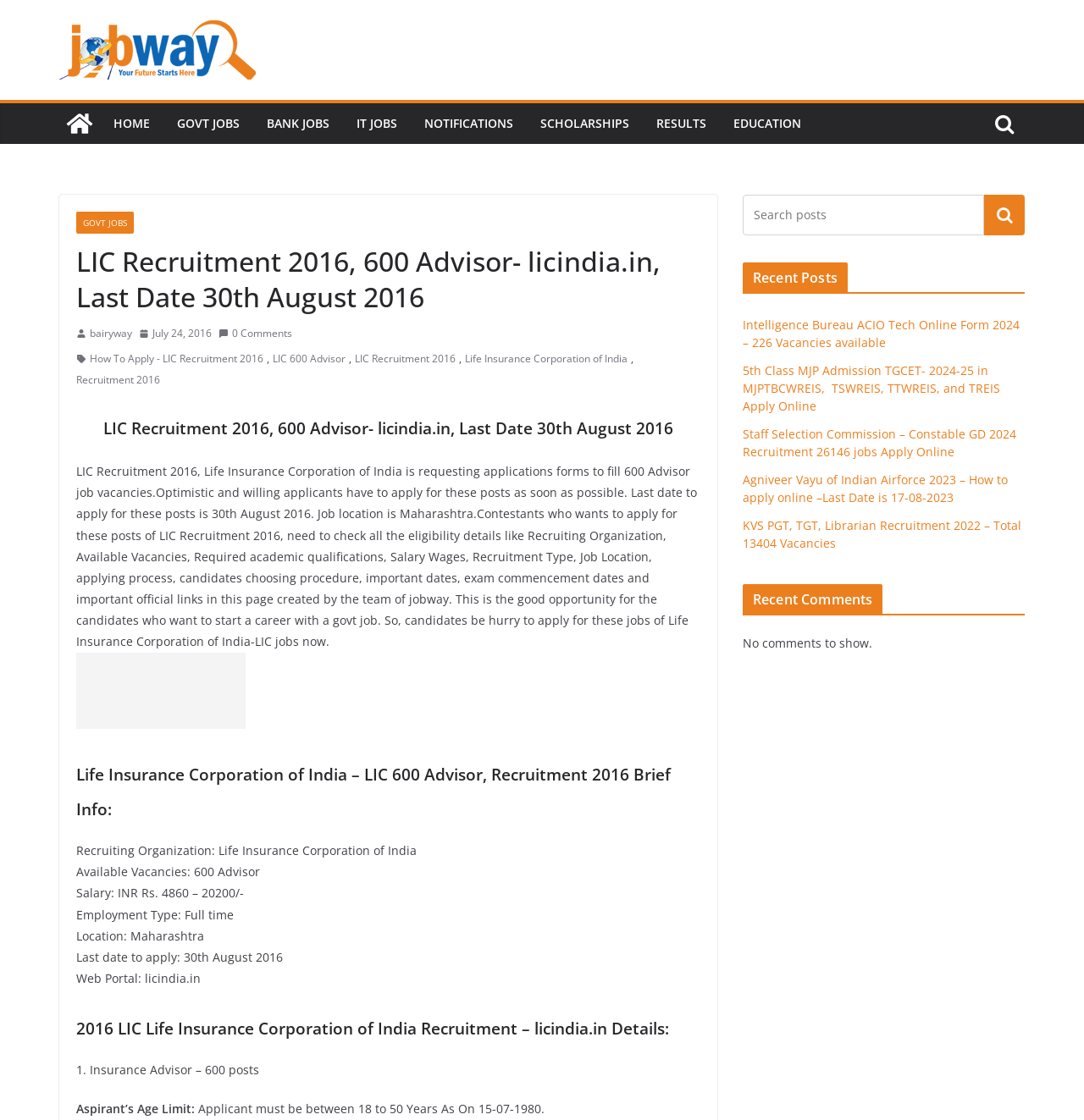Bounding box coordinates should be provided in the format (top-left x, top-left y, bottom-right x, bottom-right y) with all values between 0 and 1. Identify the bounding box for this UI element: 0 Comments

[0.202, 0.29, 0.27, 0.306]